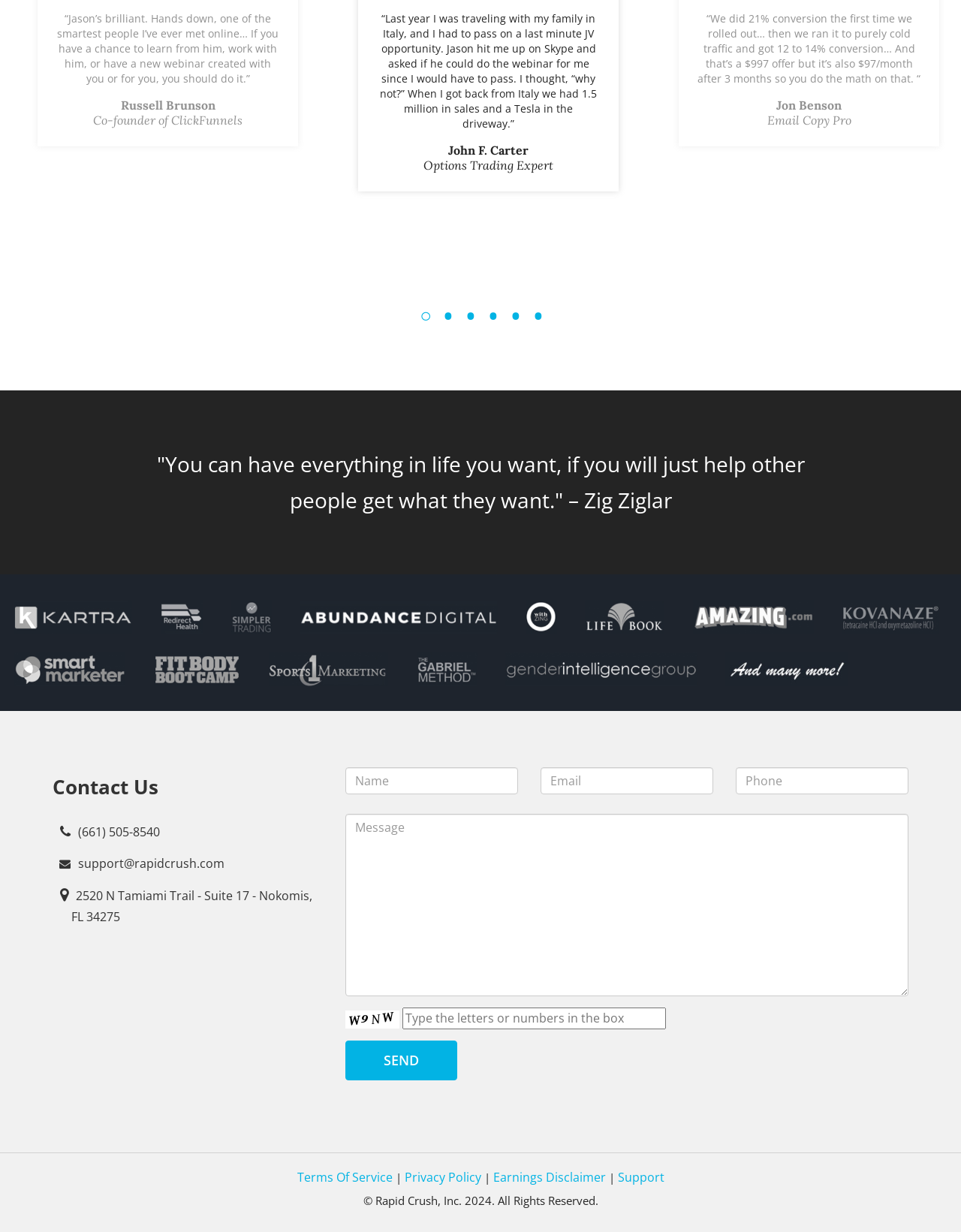Refer to the screenshot and answer the following question in detail:
What is the phone number to contact support?

I found this information by looking at the contact us section, where it lists the phone number as (661) 505-8540.